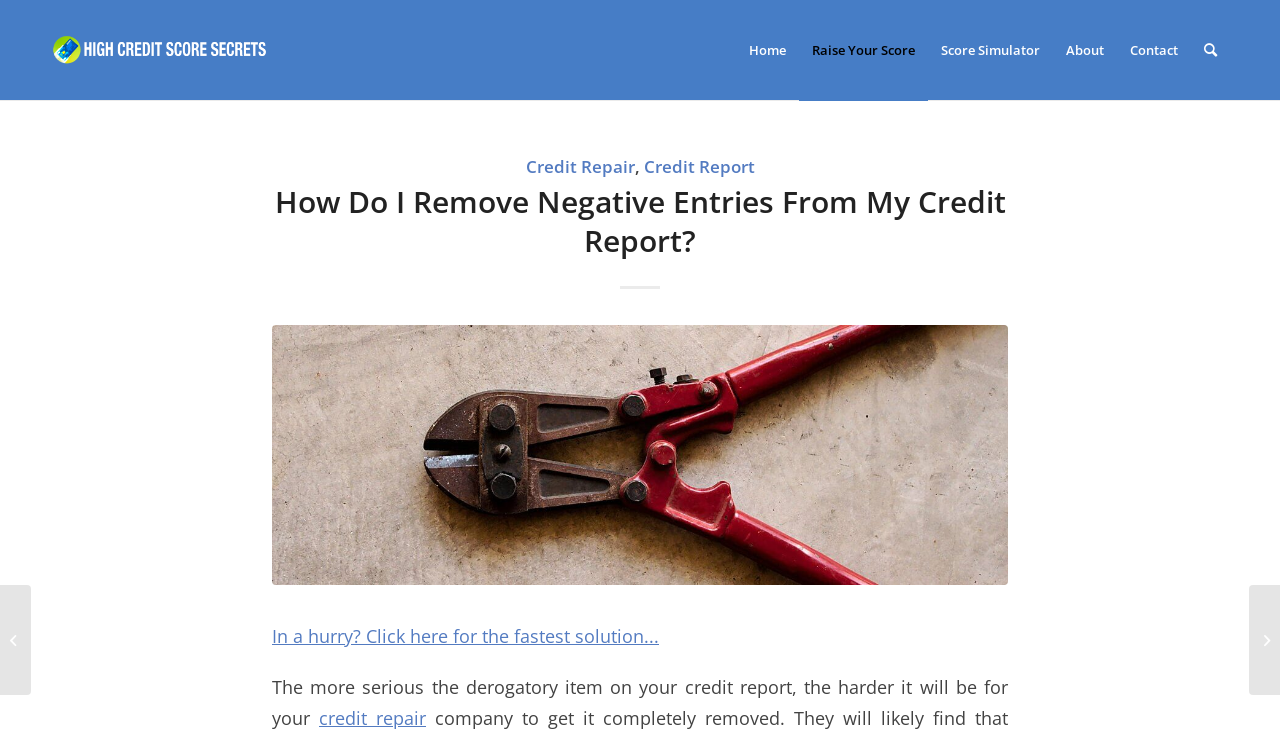Identify the bounding box coordinates of the clickable region to carry out the given instruction: "Learn about 'Credit Repair'".

[0.411, 0.212, 0.496, 0.244]